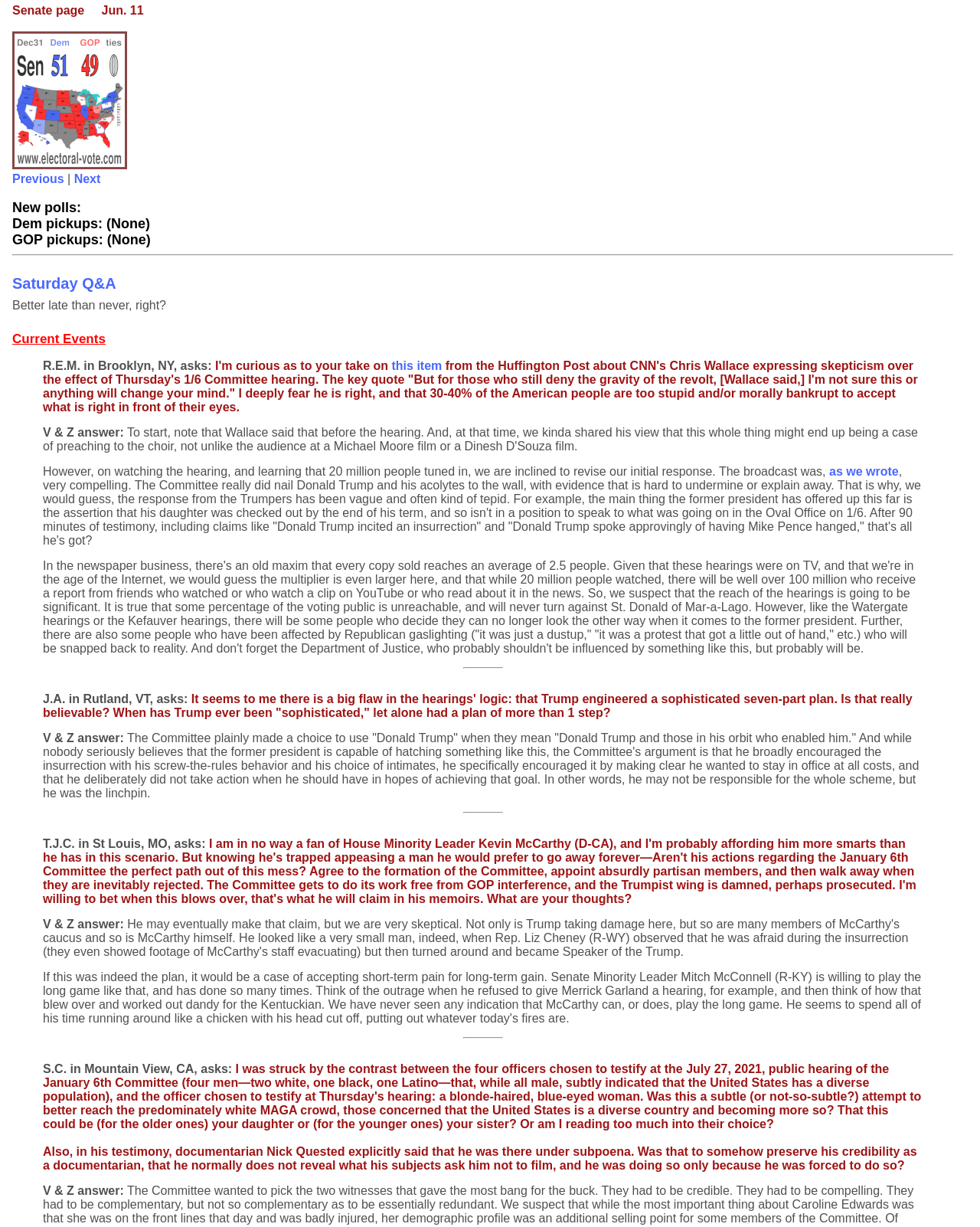How many people watched the 1/6 Committee hearing?
Based on the visual information, provide a detailed and comprehensive answer.

I found the answer by reading the text content of the StaticText element that mentions '20 million people tuned in' to the 1/6 Committee hearing.